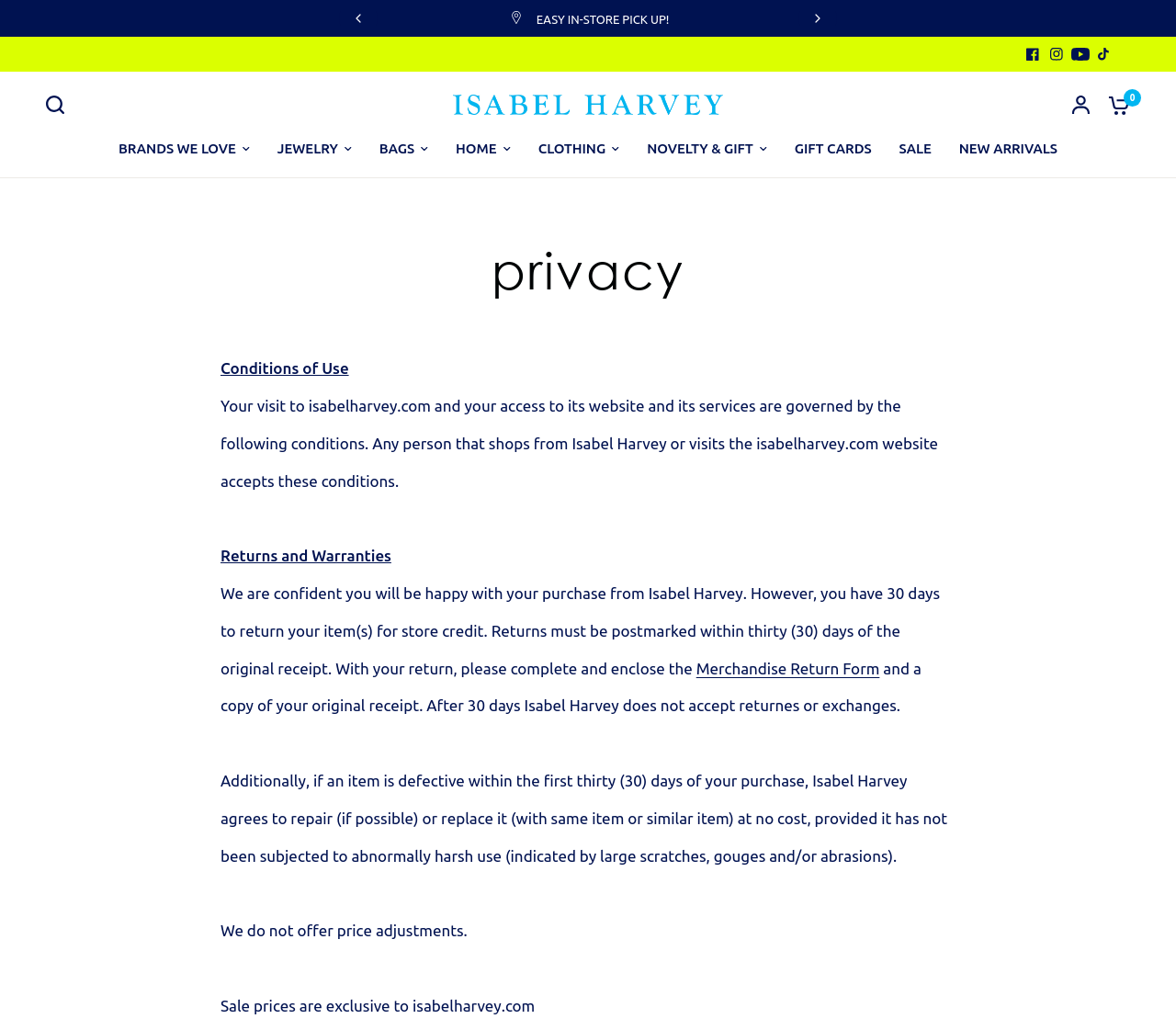Does Isabel Harvey offer price adjustments?
Respond to the question with a single word or phrase according to the image.

No